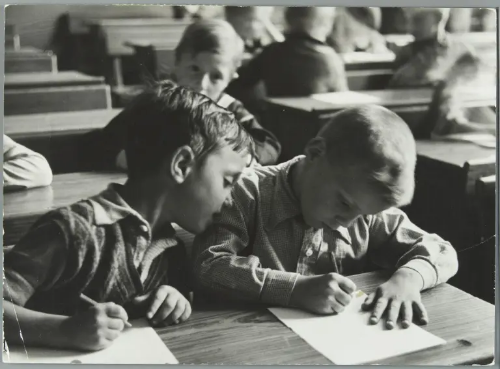What is the boy on the right holding?
Provide a well-explained and detailed answer to the question.

The boy on the right holds a pencil and appears focused on his task, while the boy on the left seems to be offering encouragement or curiosity.